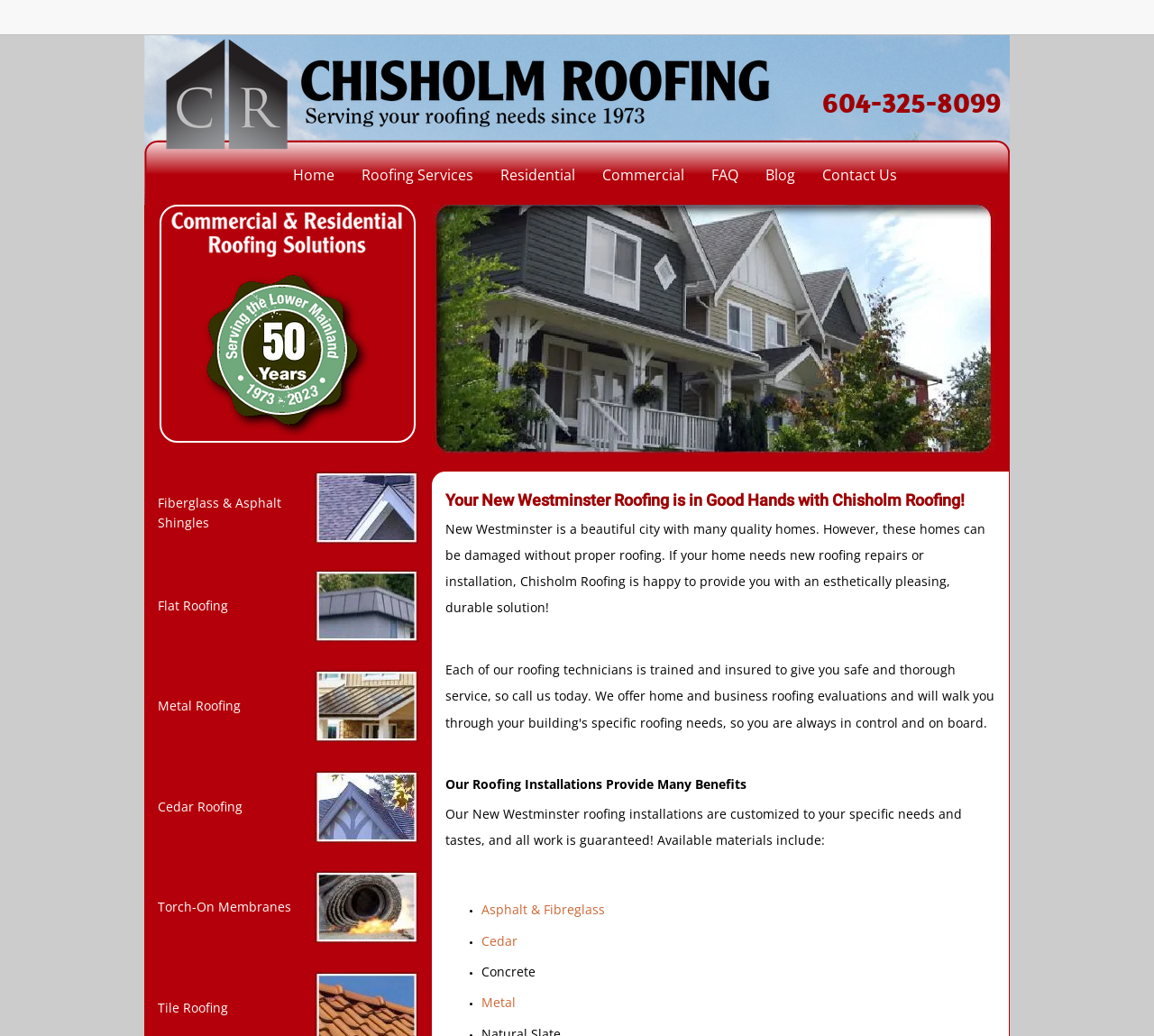Please specify the bounding box coordinates of the clickable region to carry out the following instruction: "Learn about 'Fibreglass & asphalt shingles'". The coordinates should be four float numbers between 0 and 1, in the format [left, top, right, bottom].

[0.273, 0.456, 0.362, 0.525]